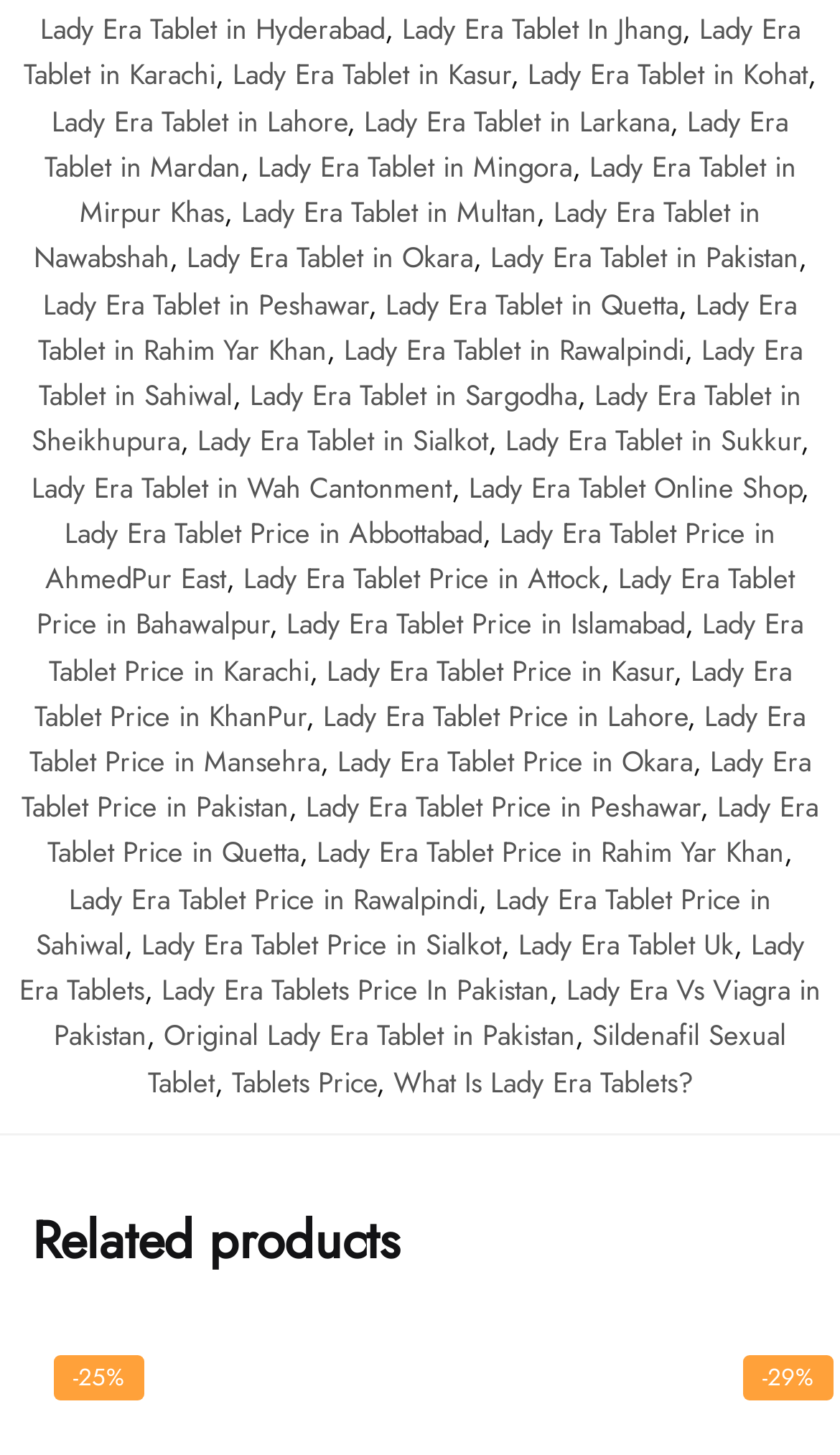What is the difference between Lady Era and Viagra?
Provide a fully detailed and comprehensive answer to the question.

The webpage provides a link to 'Lady Era Vs Viagra in Pakistan', but it does not explicitly state the difference between the two. It seems to be a comparison page or article.